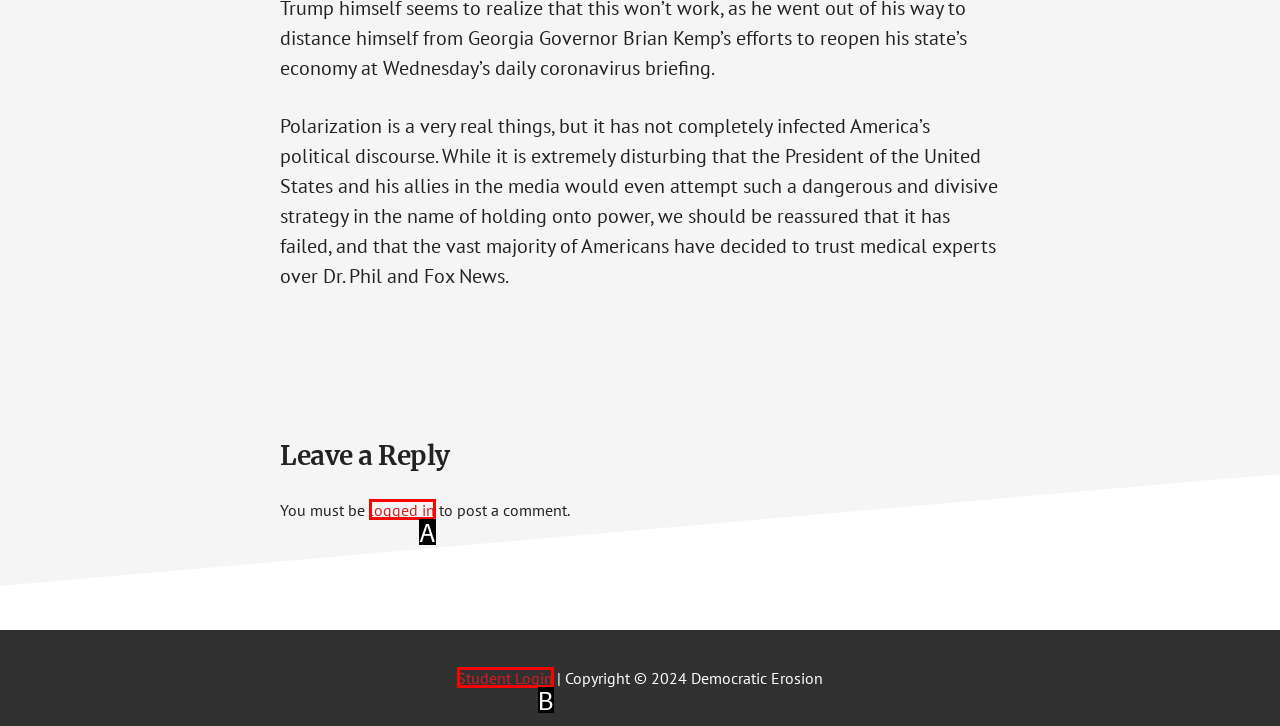Point out the option that best suits the description: logged in
Indicate your answer with the letter of the selected choice.

A